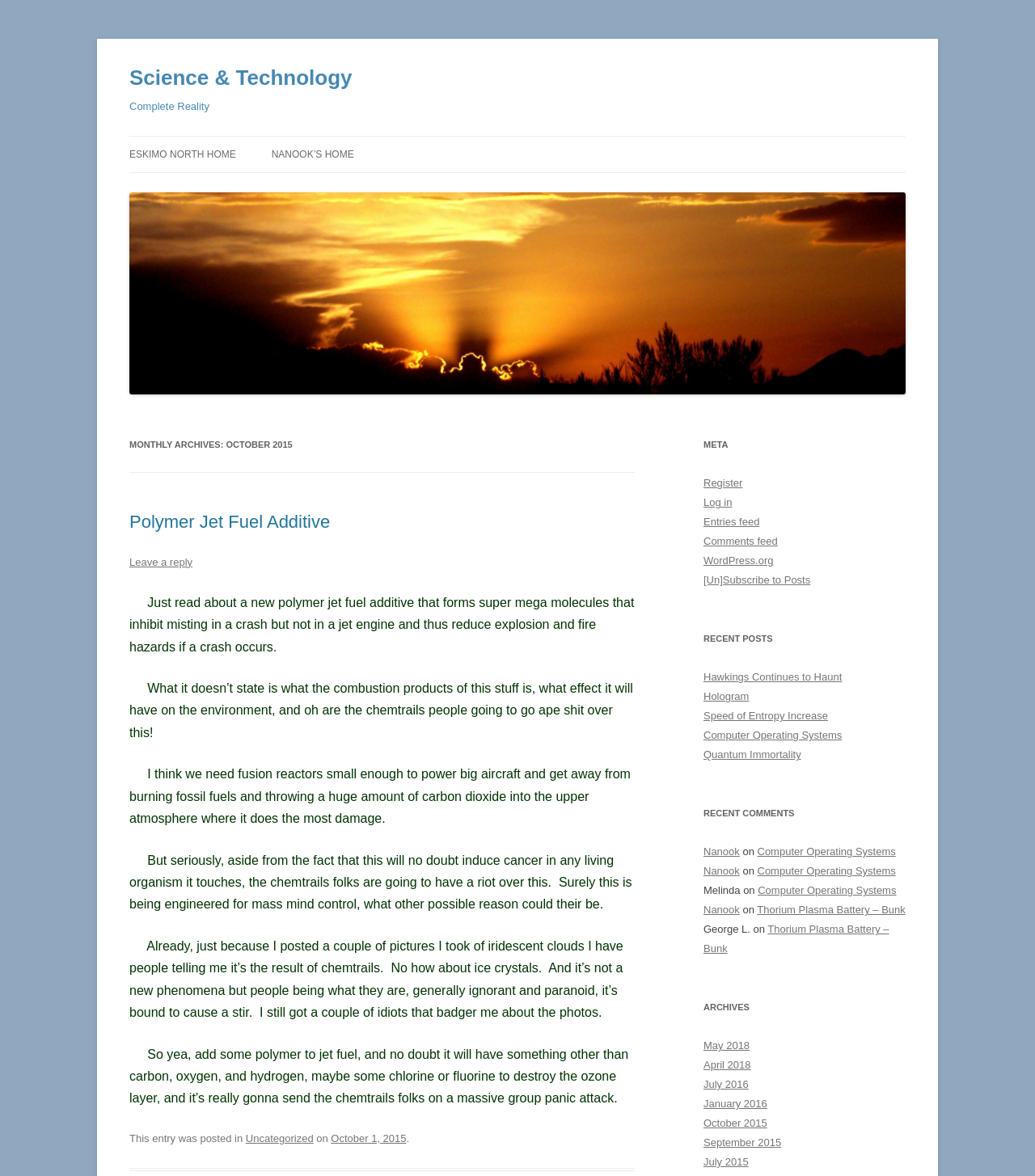Respond with a single word or phrase for the following question: 
What is the title of the post that mentions 'Polymer Jet Fuel Additive'?

Polymer Jet Fuel Additive